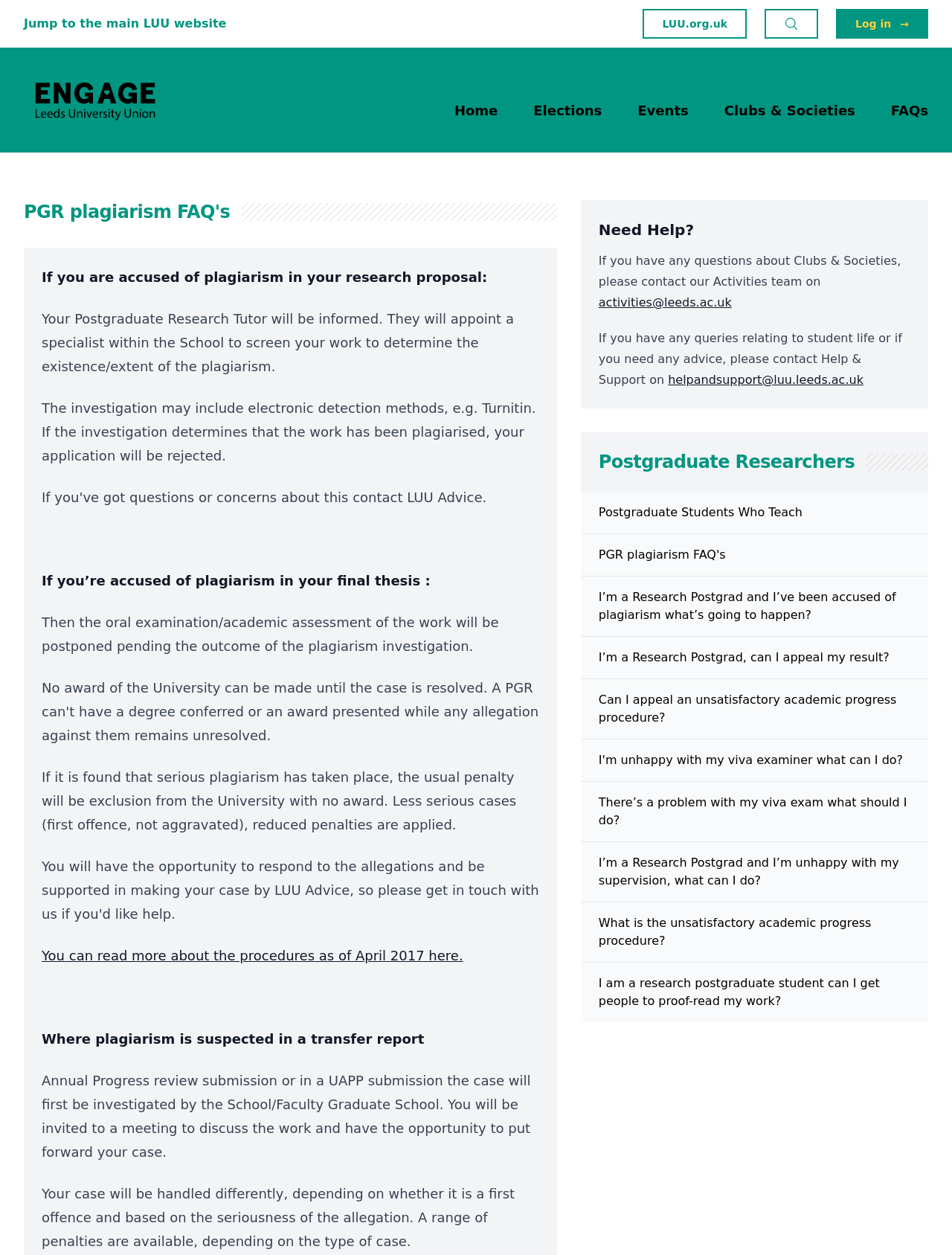Please predict the bounding box coordinates of the element's region where a click is necessary to complete the following instruction: "Jump to the main LUU website". The coordinates should be represented by four float numbers between 0 and 1, i.e., [left, top, right, bottom].

[0.025, 0.013, 0.238, 0.024]